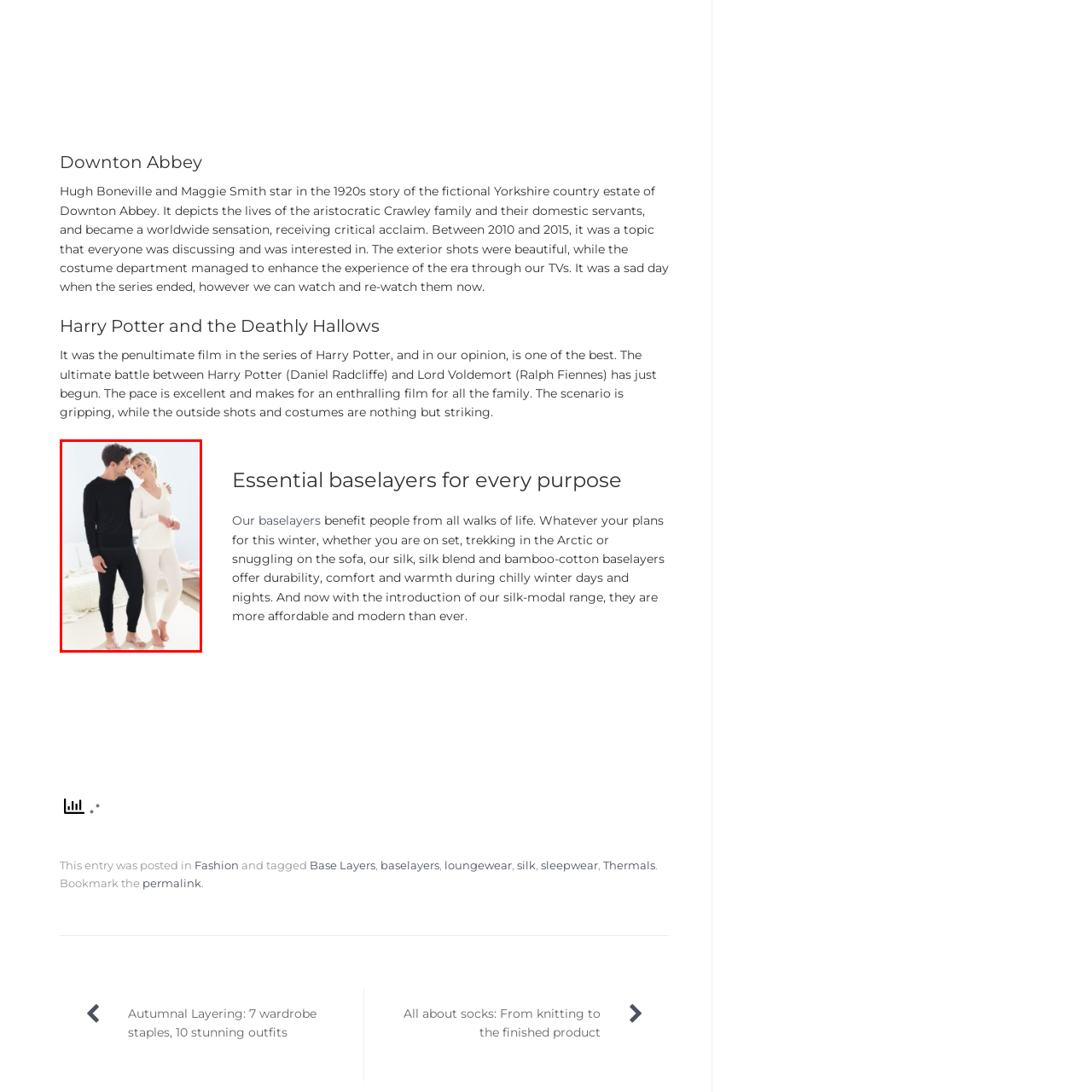Articulate a detailed description of the image inside the red frame.

The image features a couple modeling thermal baselayers, embodying comfort and style for the winter season. The man, dressed in a classic black long-sleeve top paired with matching thermal bottoms, stands closely beside a woman clad in a light white long-sleeve V-neck top and coordinating white leggings. Their relaxed demeanor and playful interaction highlight the suitability of these essential baselayers for various activities, from outdoor adventures to cozy nights indoors. This visual representation showcases the versatility and appeal of the baselayers, which are designed for comfort and durability, making them perfect for anyone looking to stay warm this winter. The backdrop suggests an inviting home environment, further enhancing the appeal of these garments as both functional and stylish choices for the chilly months ahead.